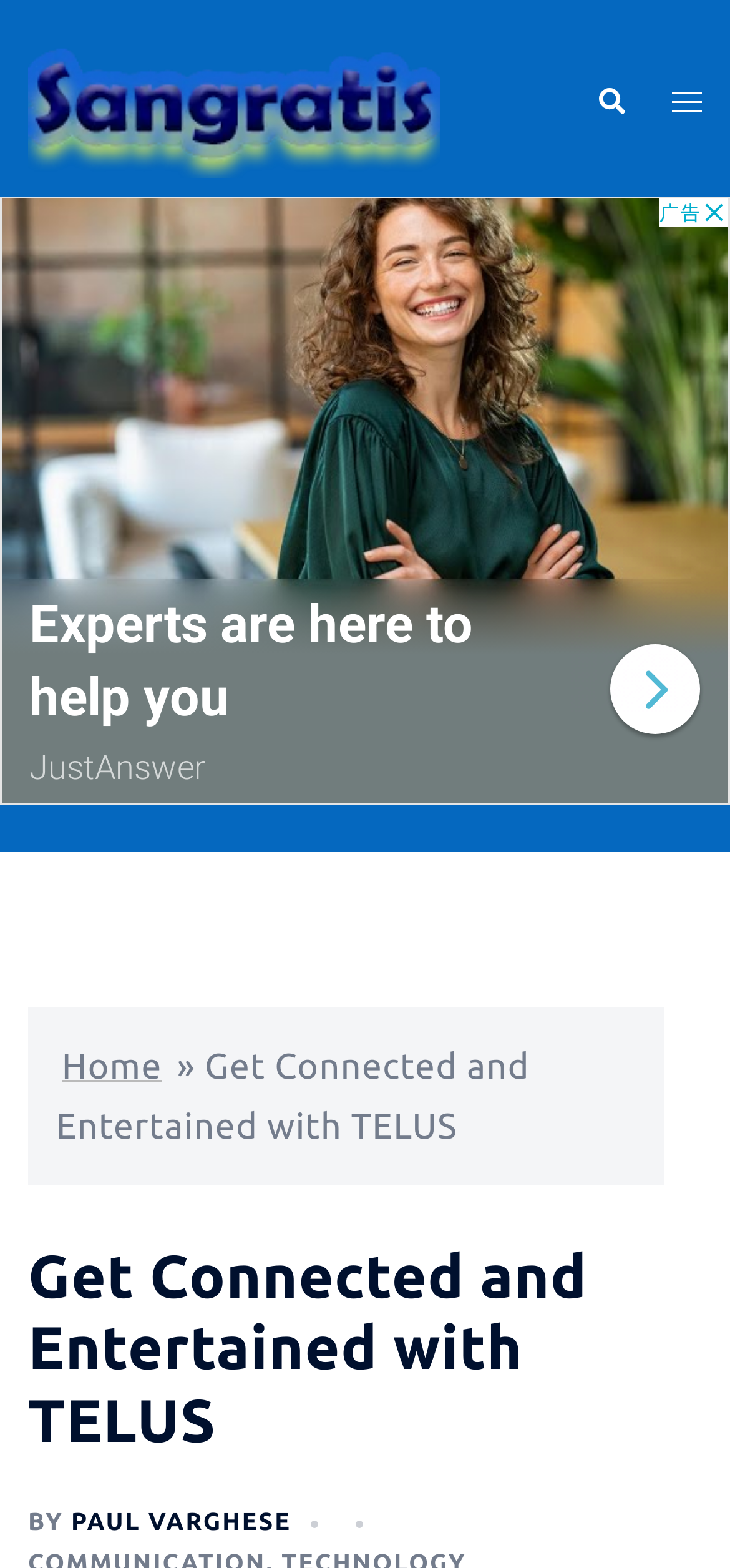Given the element description "aria-label="Advertisement" name="aswift_1" title="Advertisement"", identify the bounding box of the corresponding UI element.

[0.0, 0.125, 1.0, 0.514]